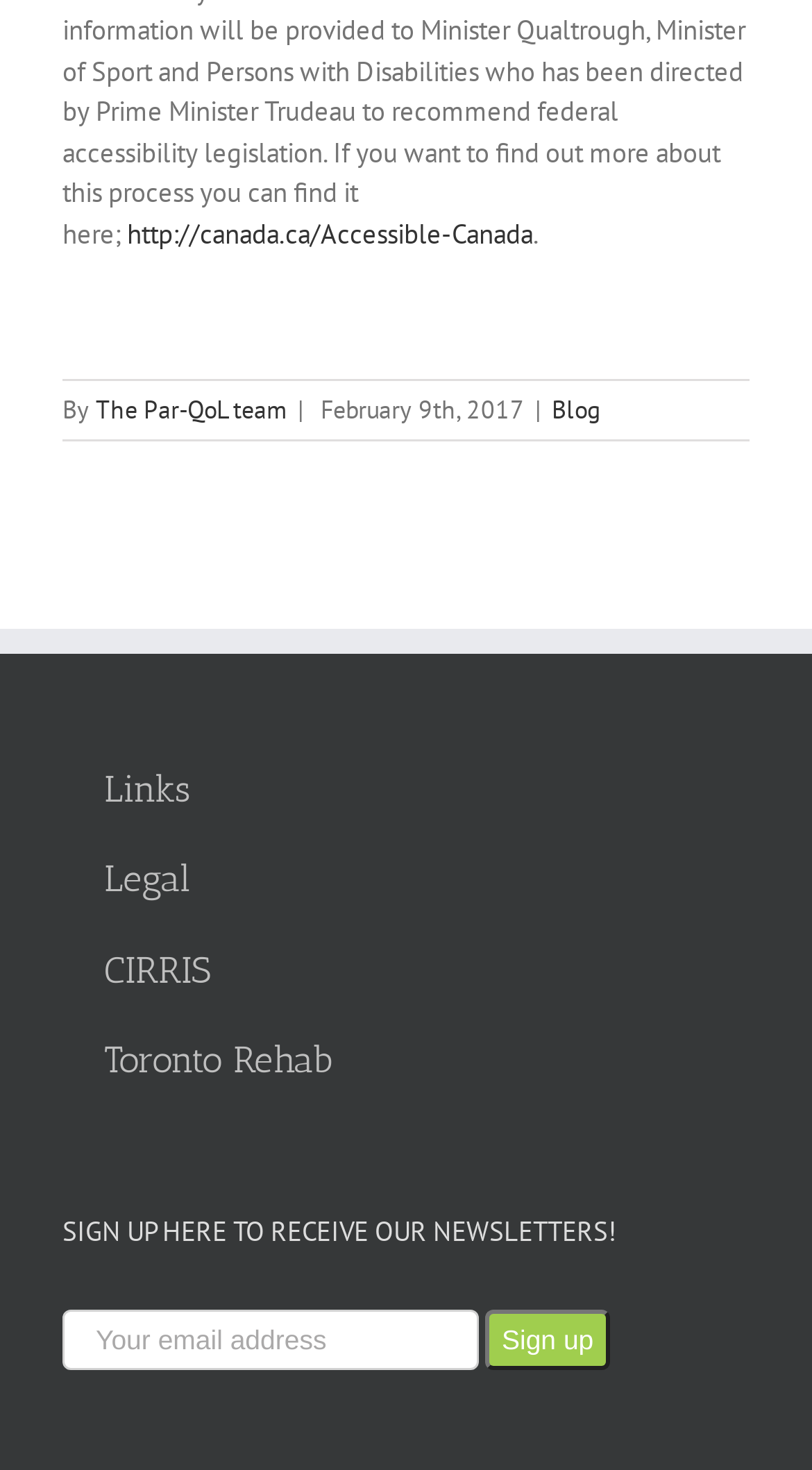What is the purpose of the textbox?
Based on the image content, provide your answer in one word or a short phrase.

Enter email address